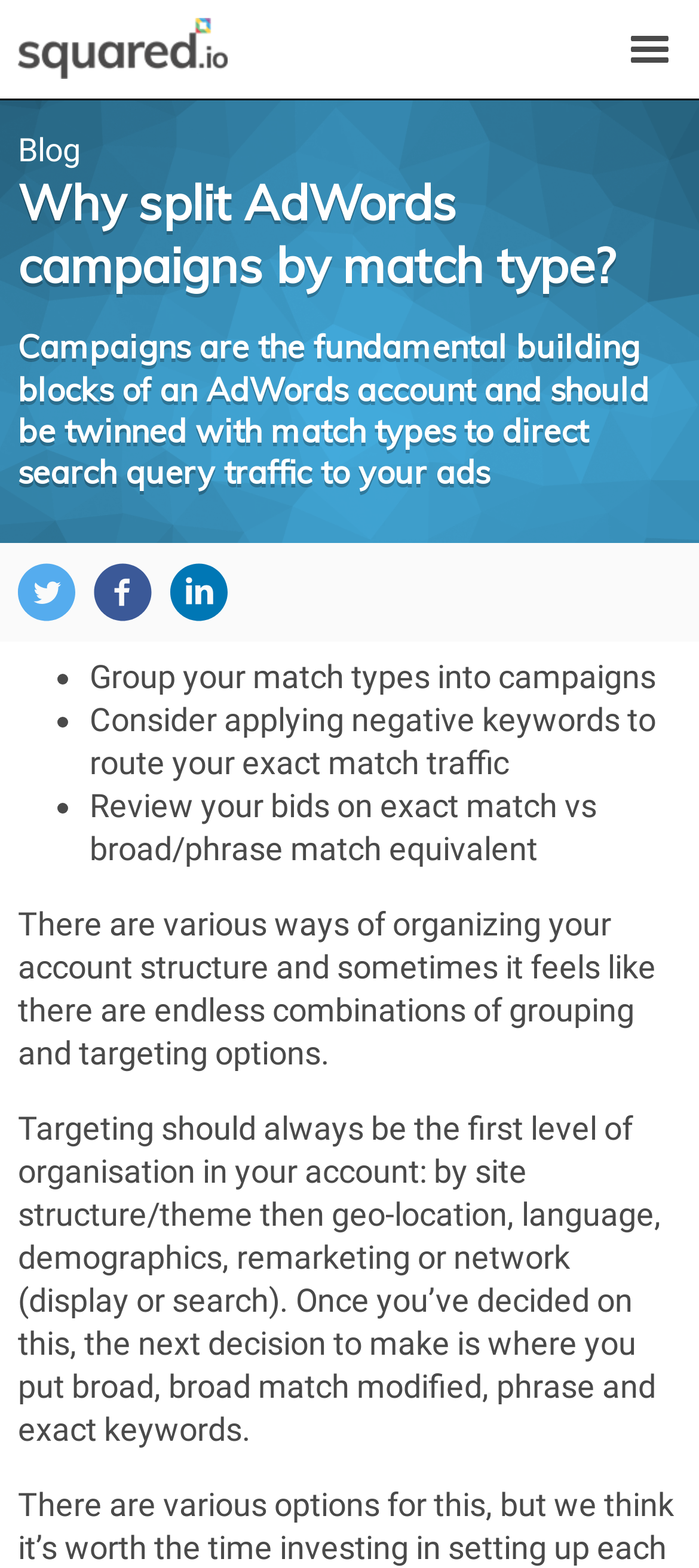What should be reviewed for exact match vs broad/phrase match?
Based on the visual, give a brief answer using one word or a short phrase.

Bids